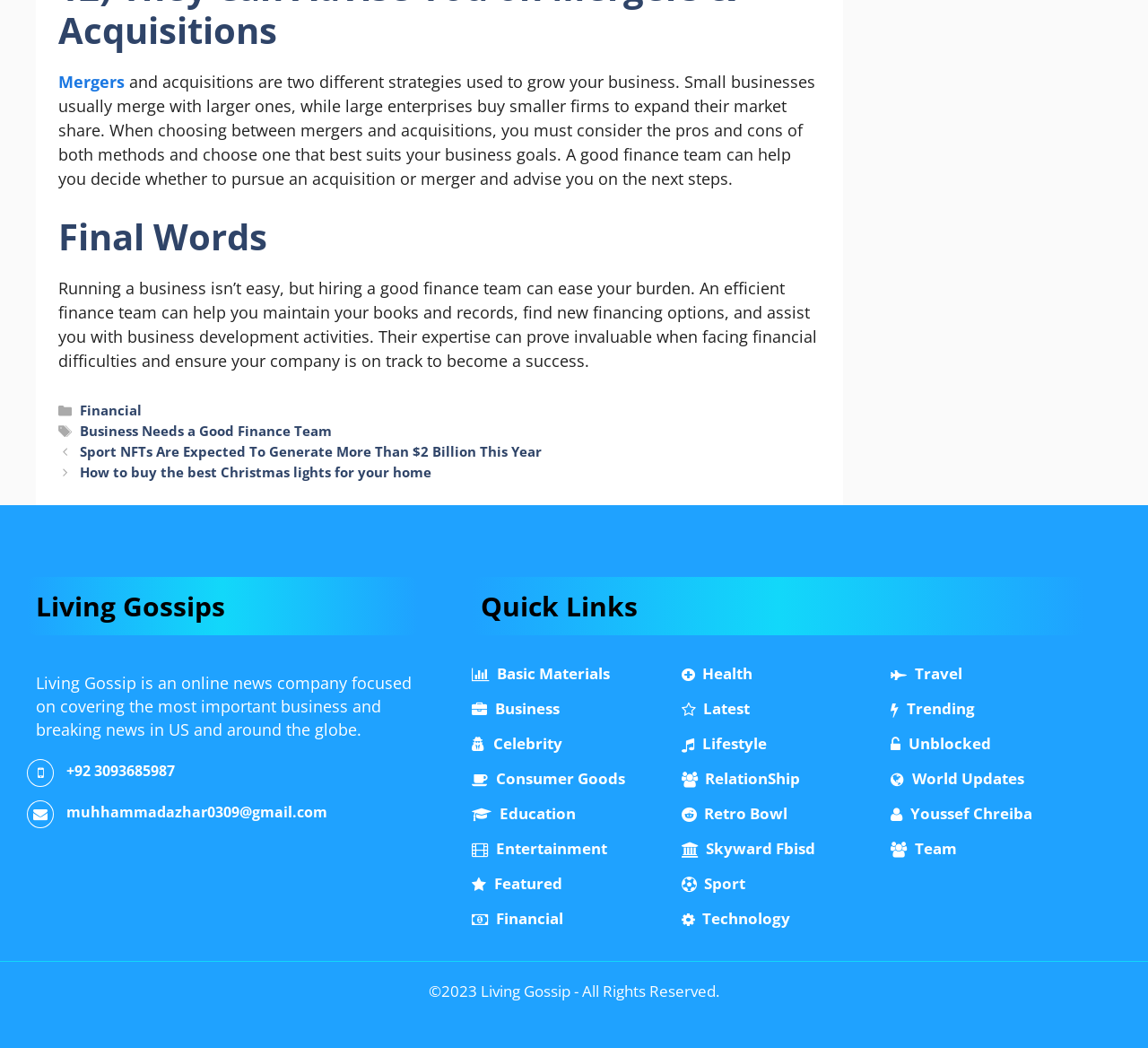What is the purpose of the finance team in a business?
Answer the question in as much detail as possible.

According to the StaticText element with the text 'Running a business isn’t easy, but hiring a good finance team can ease your burden. An efficient finance team can help you maintain your books and records, find new financing options, and assist you with business development activities.', the purpose of the finance team in a business is to help with business development.